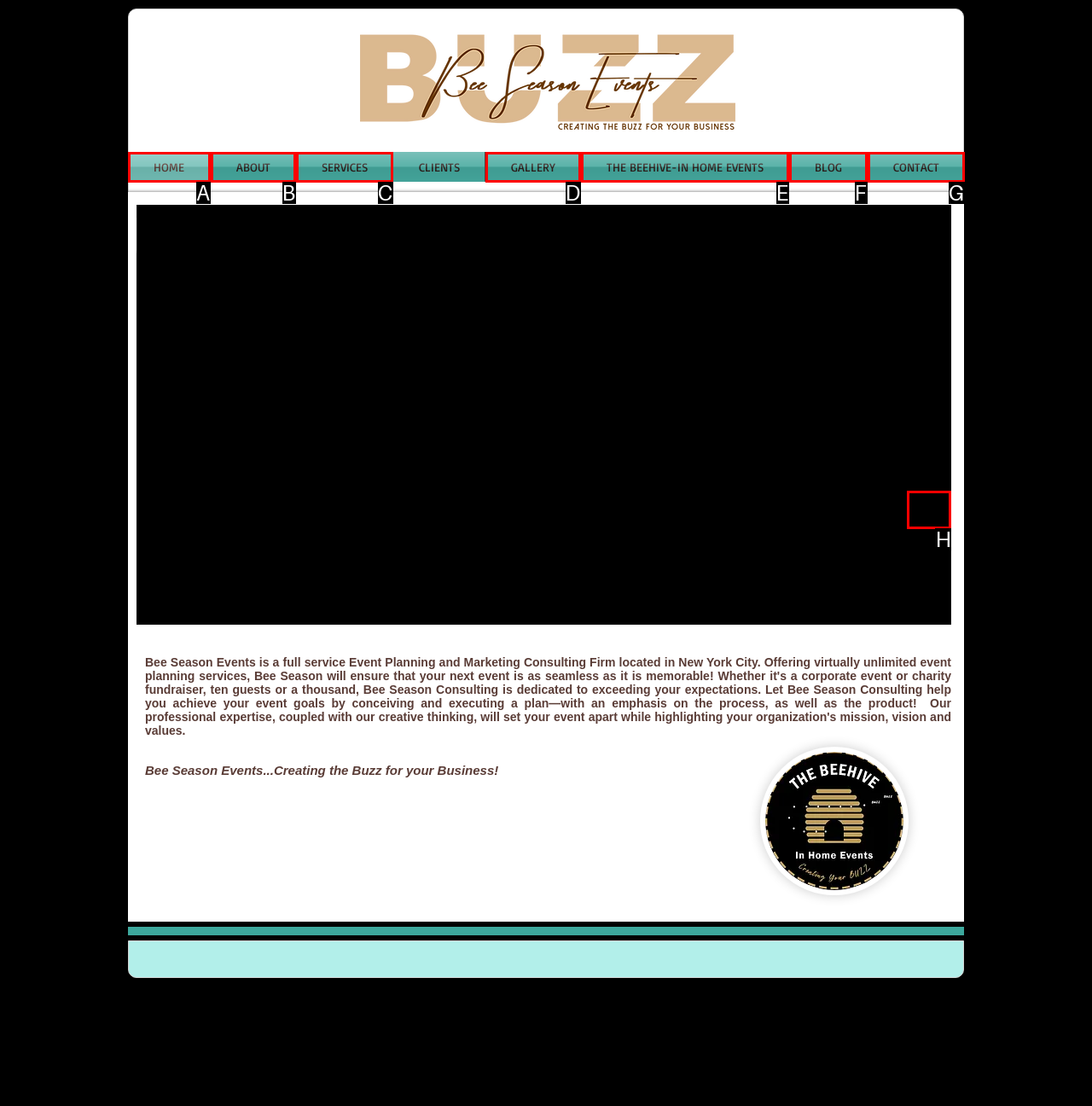Identify the appropriate choice to fulfill this task: Visit the NEWS page
Respond with the letter corresponding to the correct option.

None